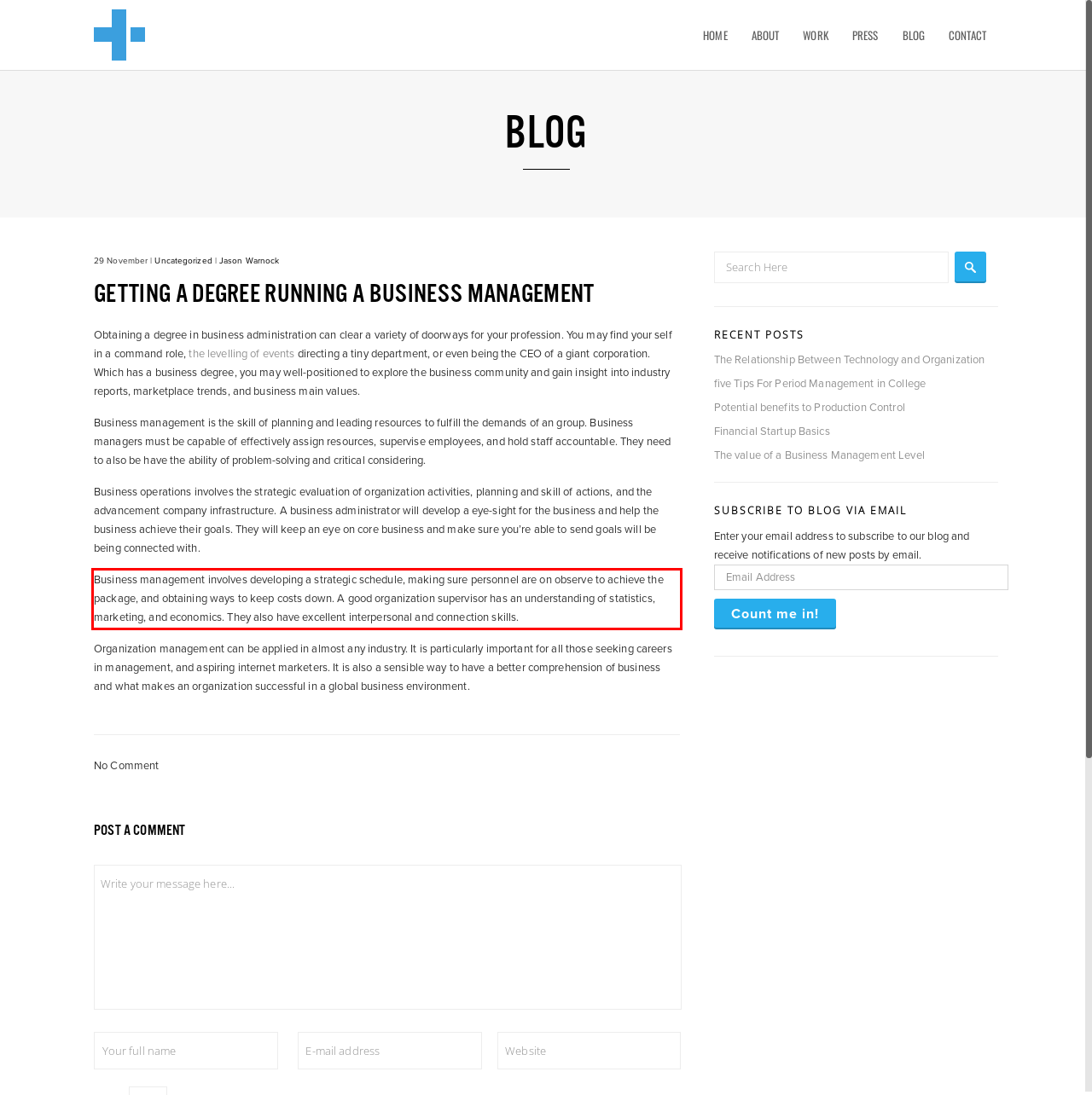Examine the webpage screenshot and use OCR to recognize and output the text within the red bounding box.

Business management involves developing a strategic schedule, making sure personnel are on observe to achieve the package, and obtaining ways to keep costs down. A good organization supervisor has an understanding of statistics, marketing, and economics. They also have excellent interpersonal and connection skills.